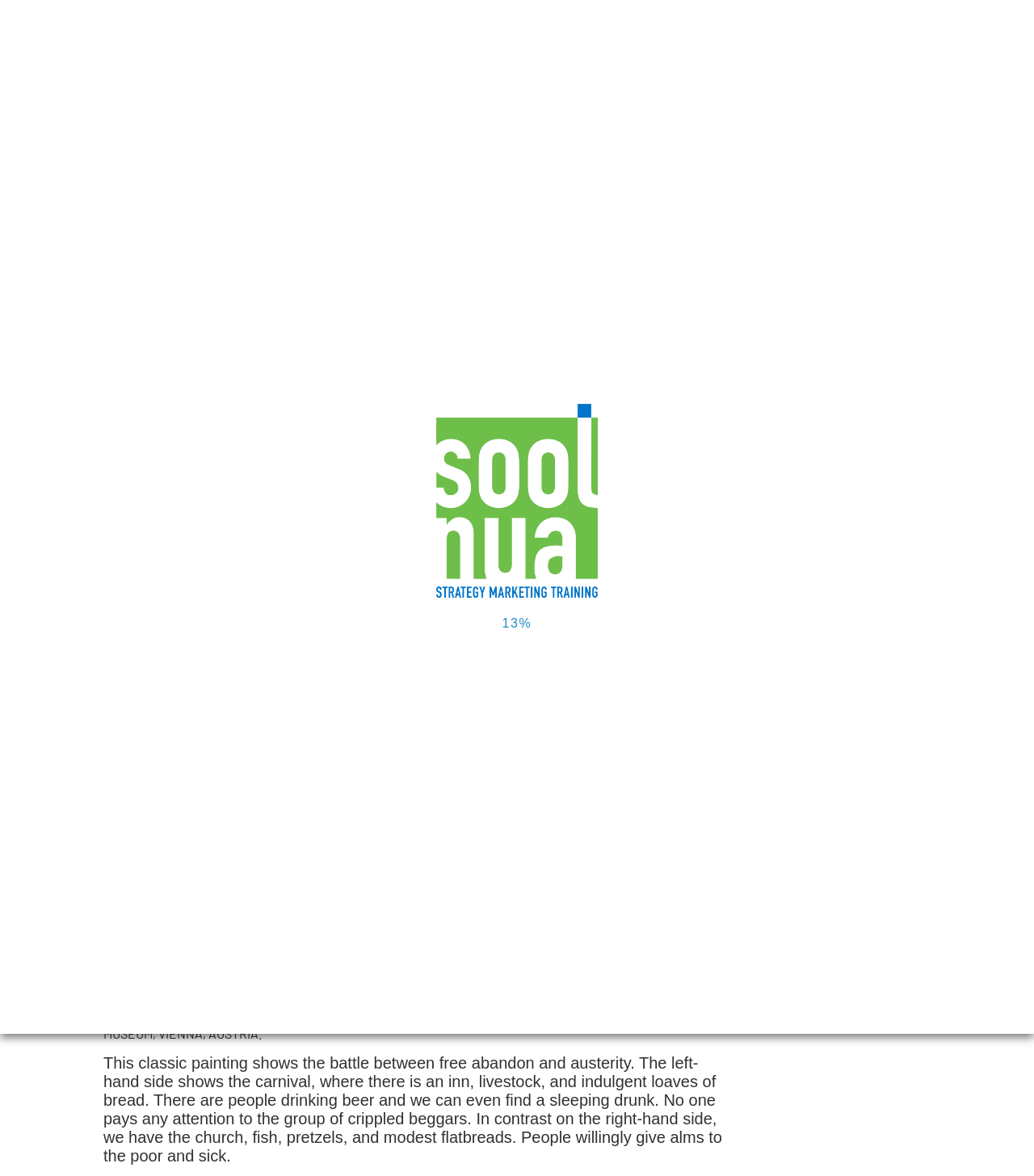Where is the Kunsthistorisches Museum located?
Answer the question based on the image using a single word or a brief phrase.

Vienna, Austria